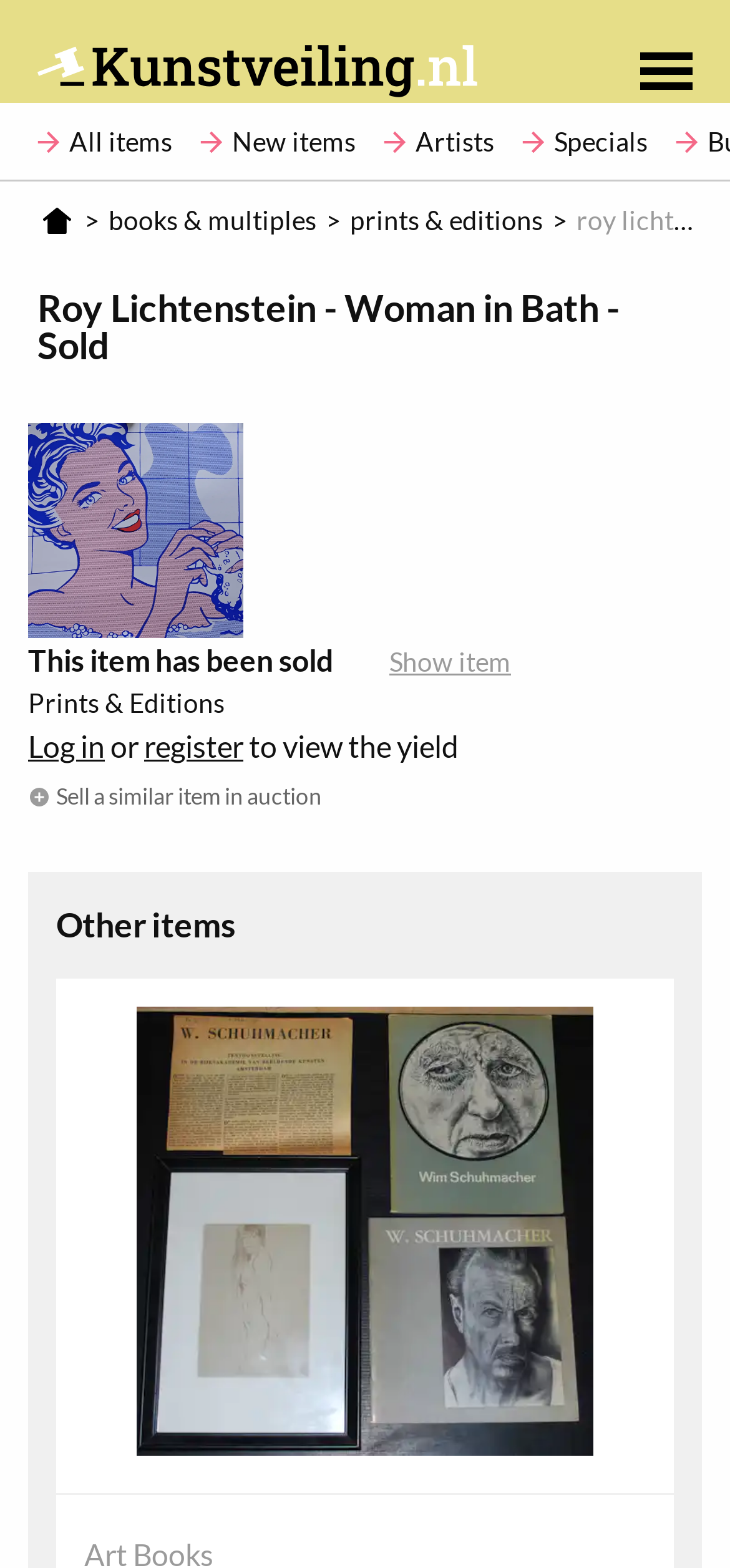Determine the bounding box coordinates of the clickable region to execute the instruction: "Browse all items". The coordinates should be four float numbers between 0 and 1, denoted as [left, top, right, bottom].

[0.051, 0.16, 0.236, 0.185]